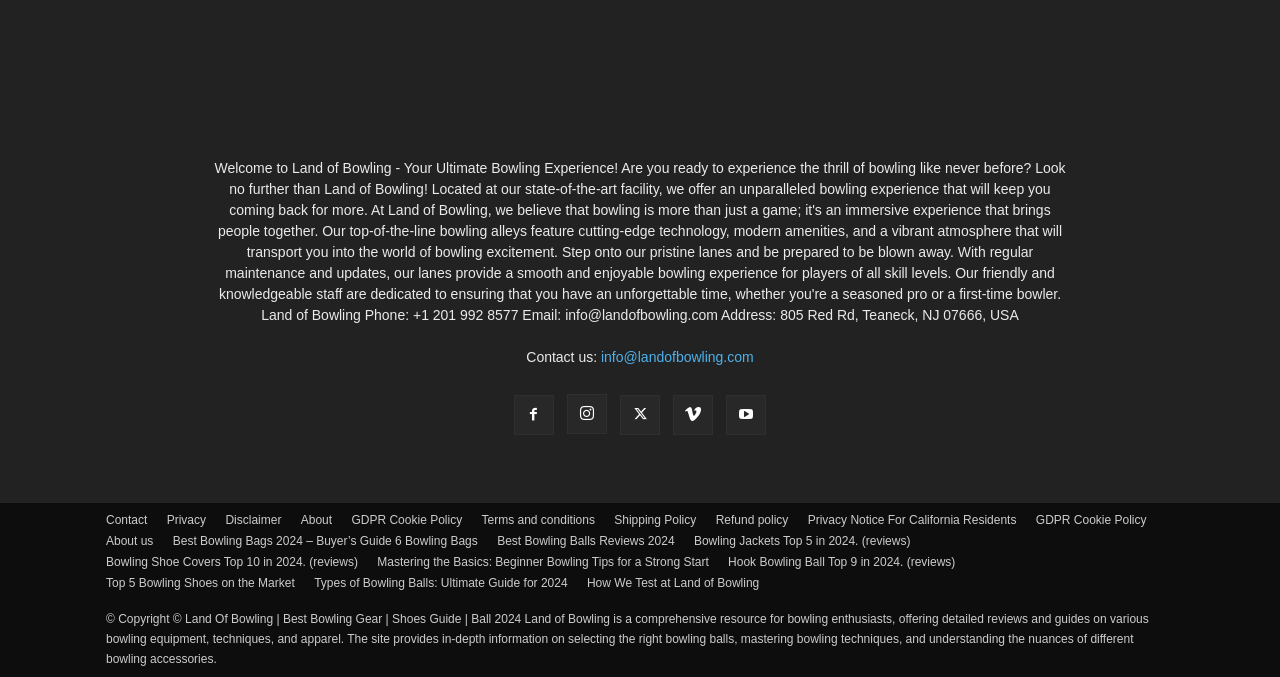From the screenshot, find the bounding box of the UI element matching this description: "Terms and conditions". Supply the bounding box coordinates in the form [left, top, right, bottom], each a float between 0 and 1.

[0.376, 0.754, 0.465, 0.781]